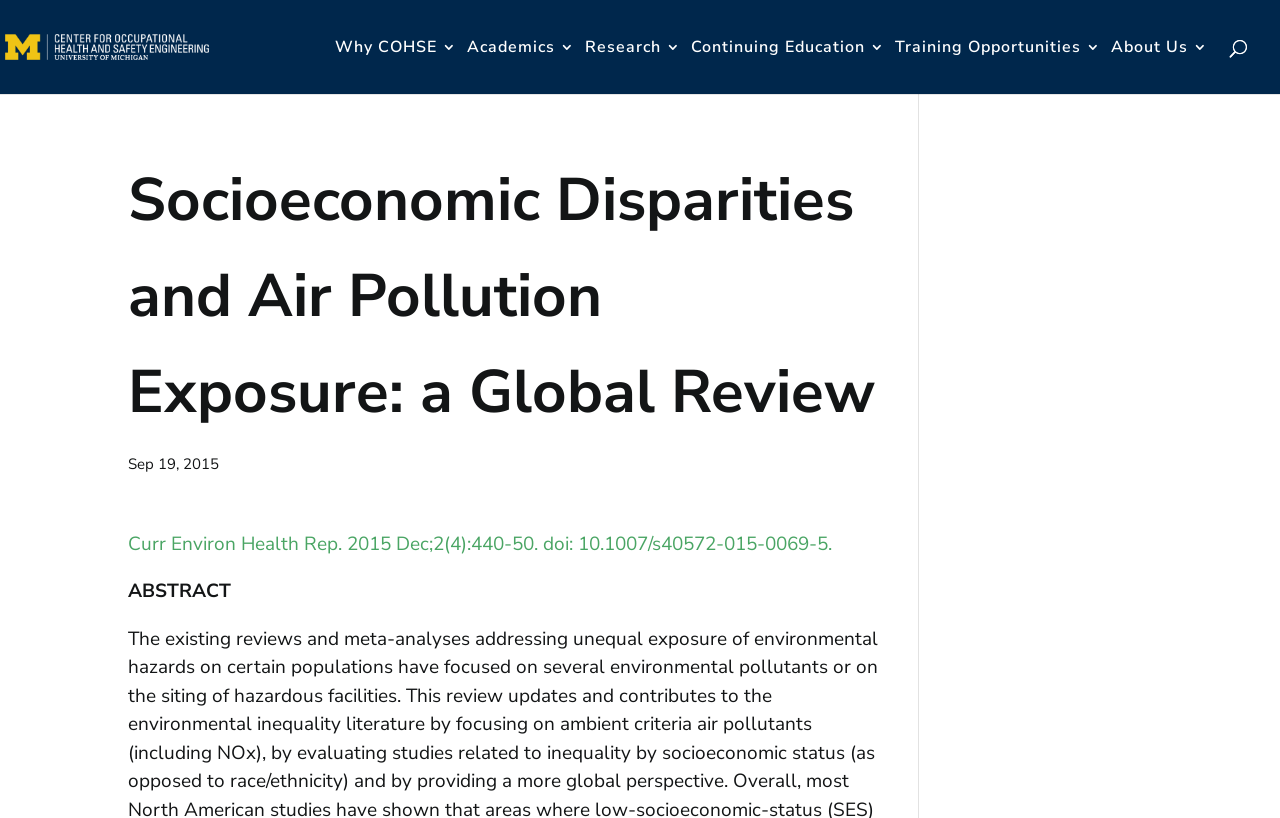What is the date of the publication?
Can you give a detailed and elaborate answer to the question?

The date of the publication can be found in the middle of the webpage, where the text 'Sep 19, 2015' is written.